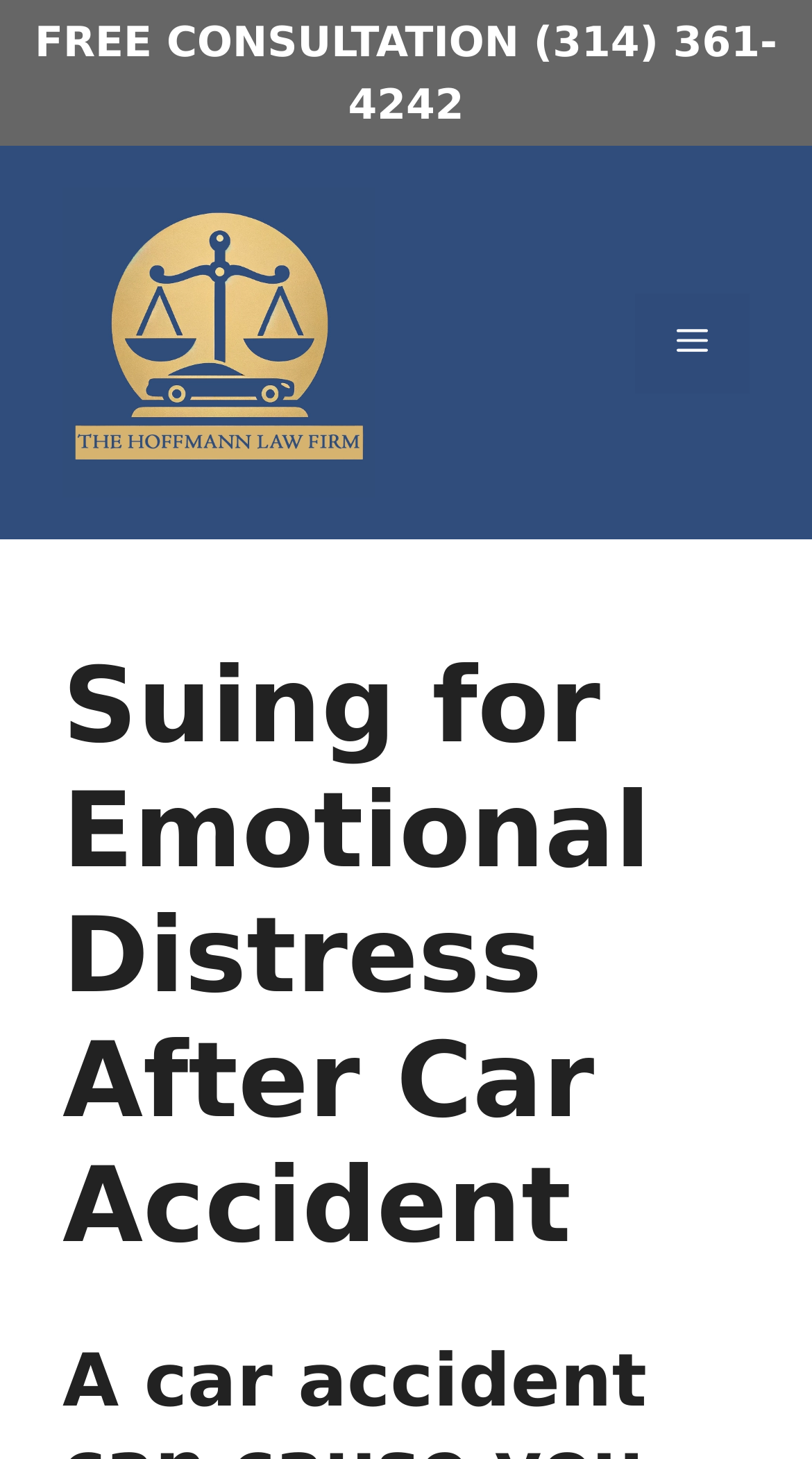Provide a brief response to the question below using one word or phrase:
What is the name of the law firm?

The Hoffmann Law Firm, L.L.C.